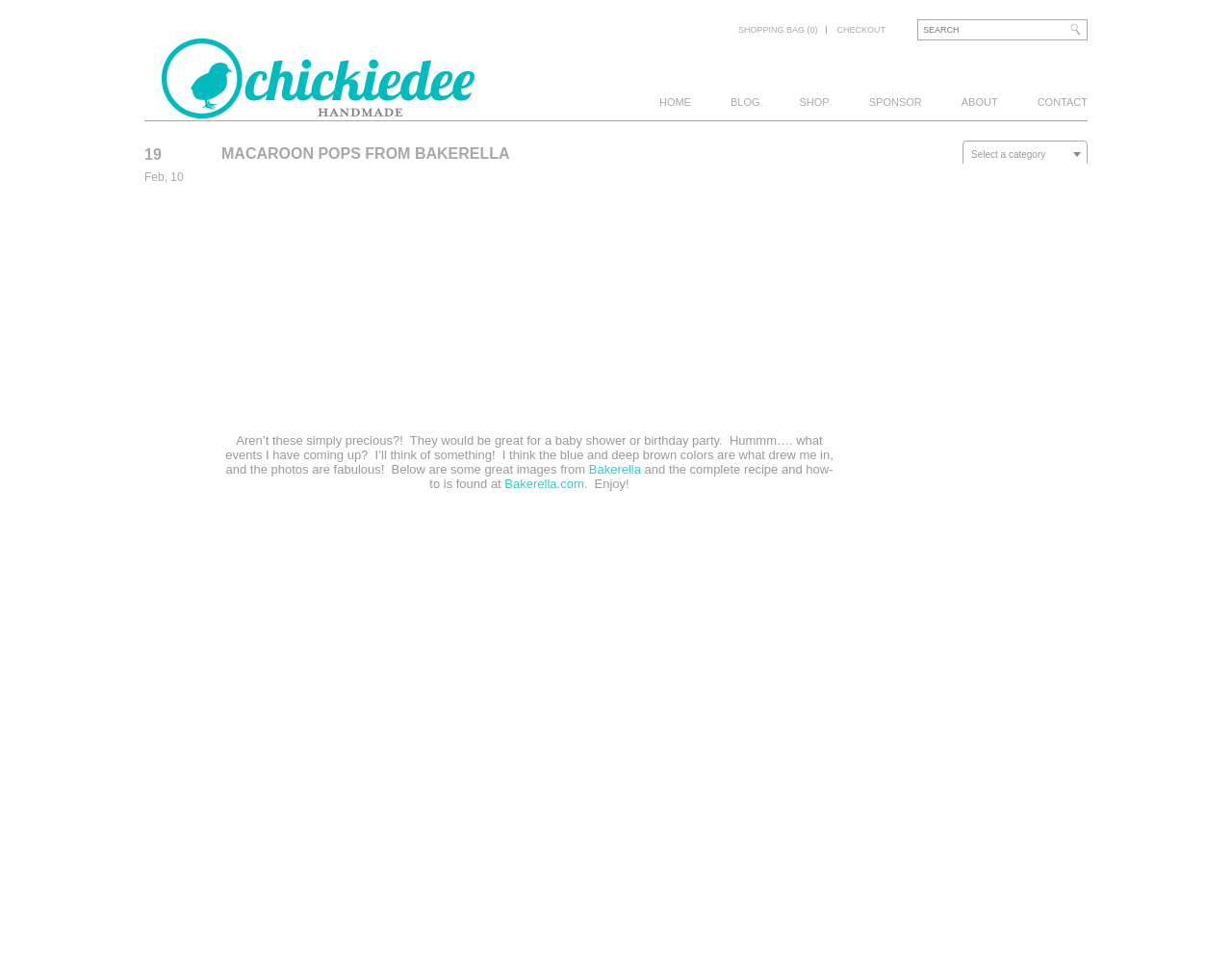Find the bounding box coordinates for the area you need to click to carry out the instruction: "Read the post about macaroon pops". The coordinates should be four float numbers between 0 and 1, indicated as [left, top, right, bottom].

[0.18, 0.152, 0.68, 0.174]